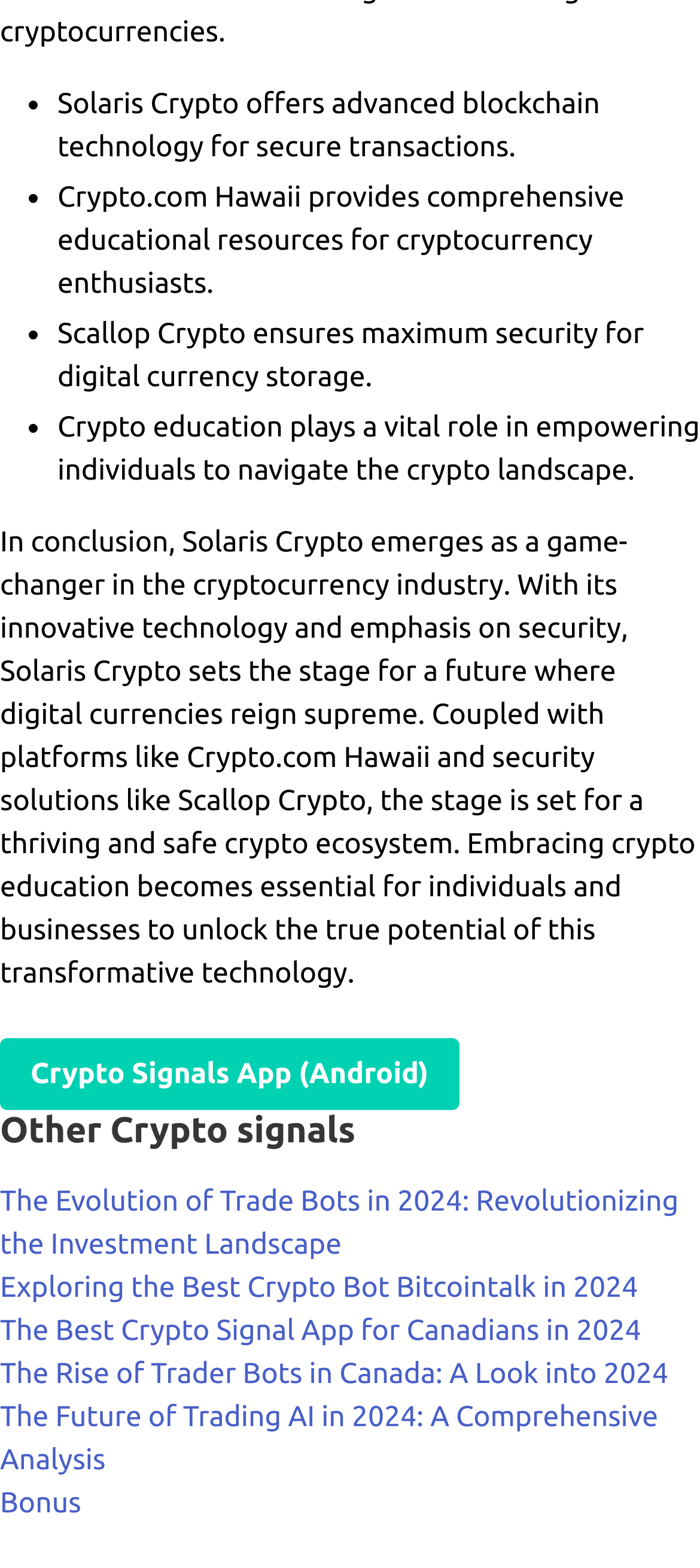What is the name of the platform that provides comprehensive educational resources?
Observe the image and answer the question with a one-word or short phrase response.

Crypto.com Hawaii